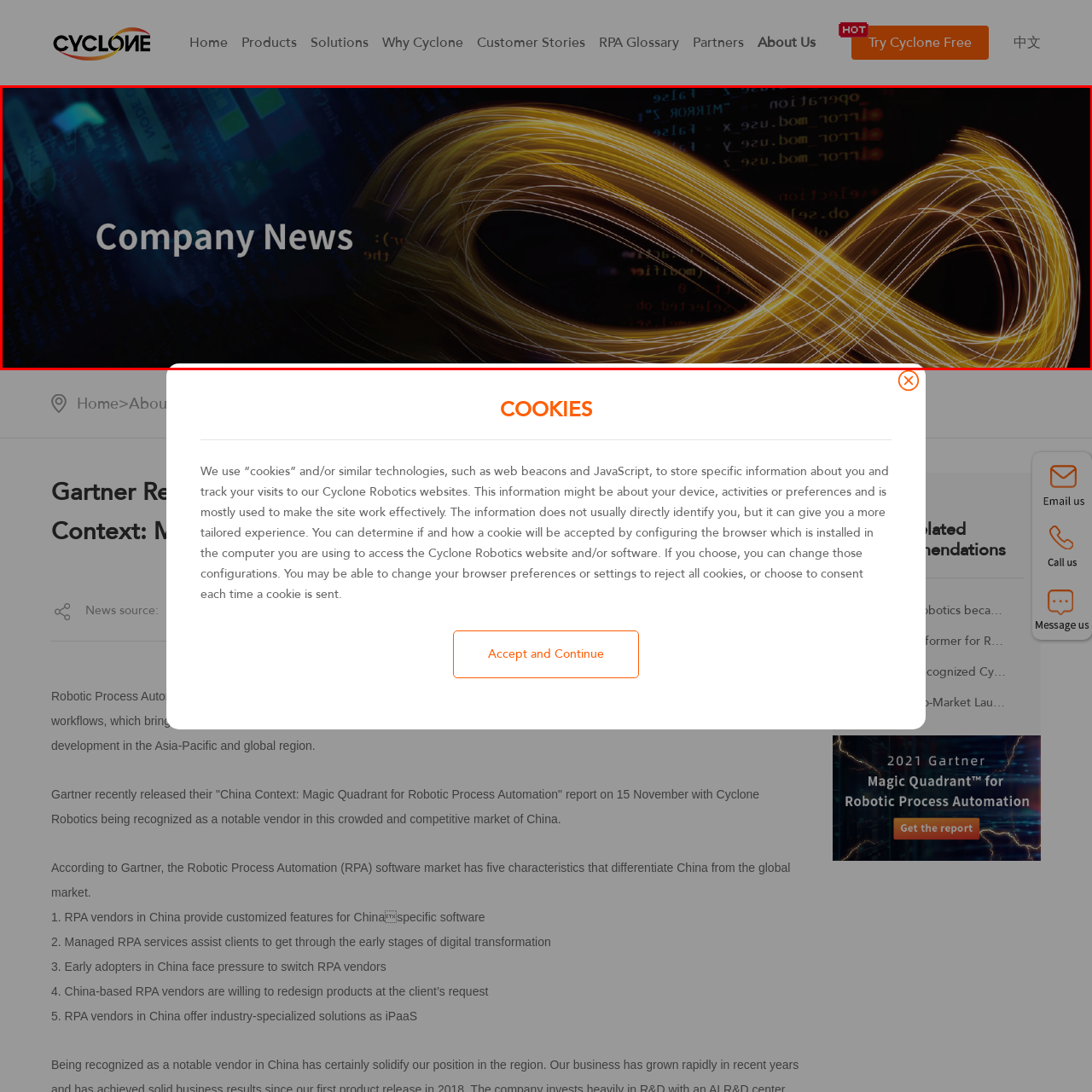What theme is the composition aligned with? Inspect the image encased in the red bounding box and answer using only one word or a brief phrase.

Progress and modernity